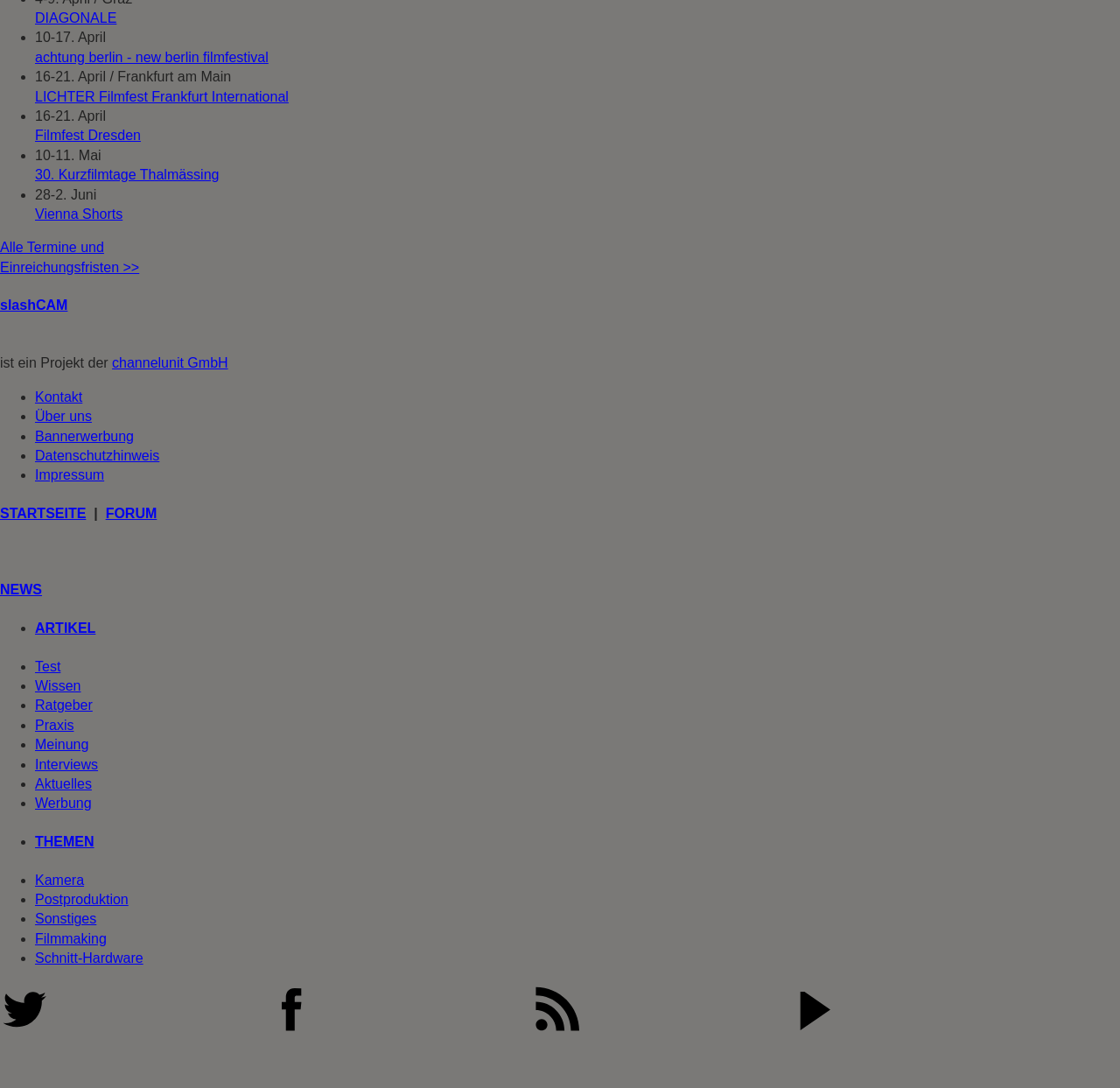Review the image closely and give a comprehensive answer to the question: What is the date range of the event 'Kurzfilmtage Thalmässing'?

The answer can be found by looking at the StaticText element with the text '10-11. Mai' which is associated with the link element '30. Kurzfilmtage Thalmässing'.